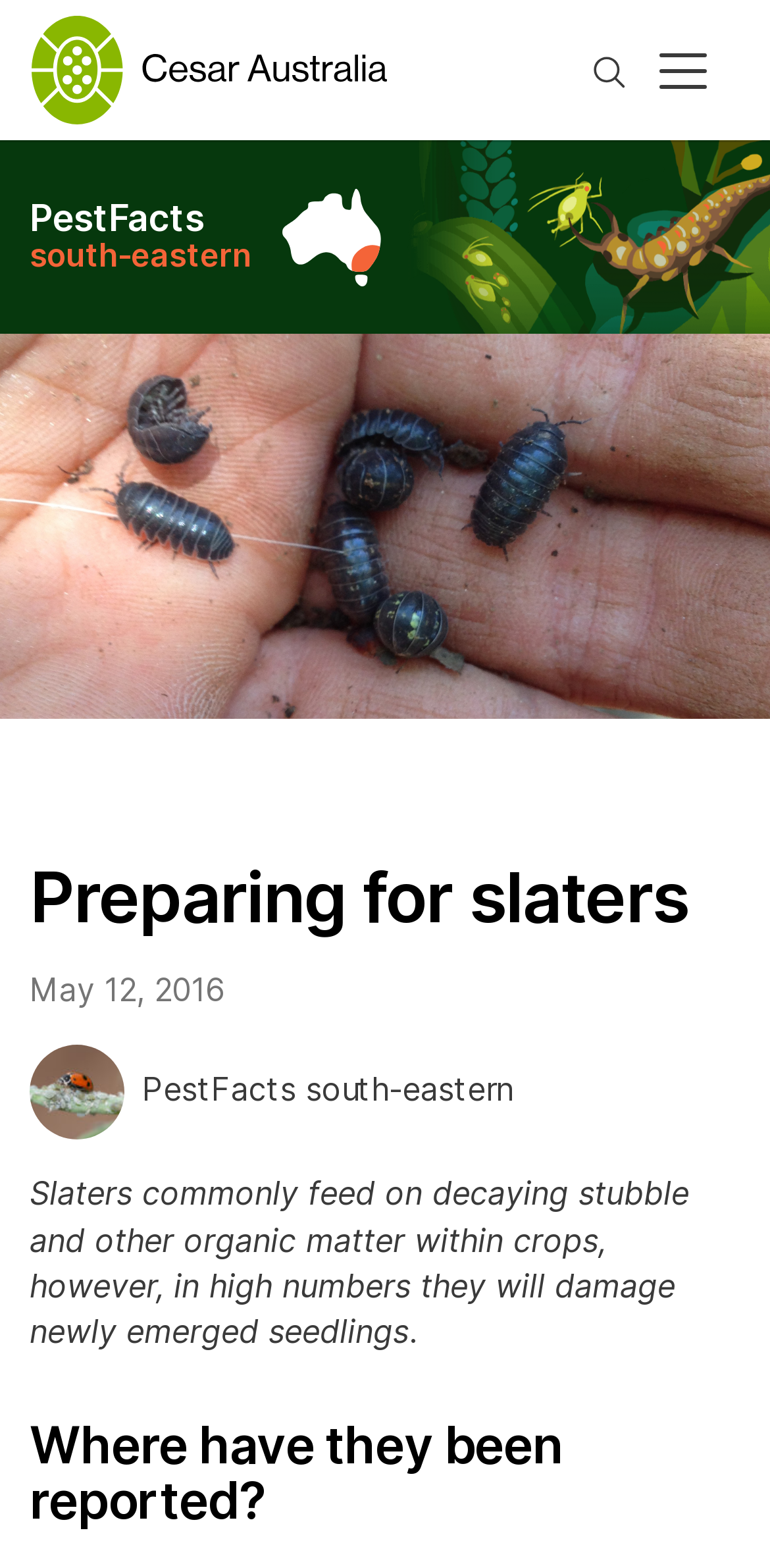Extract the primary header of the webpage and generate its text.

Preparing for slaters